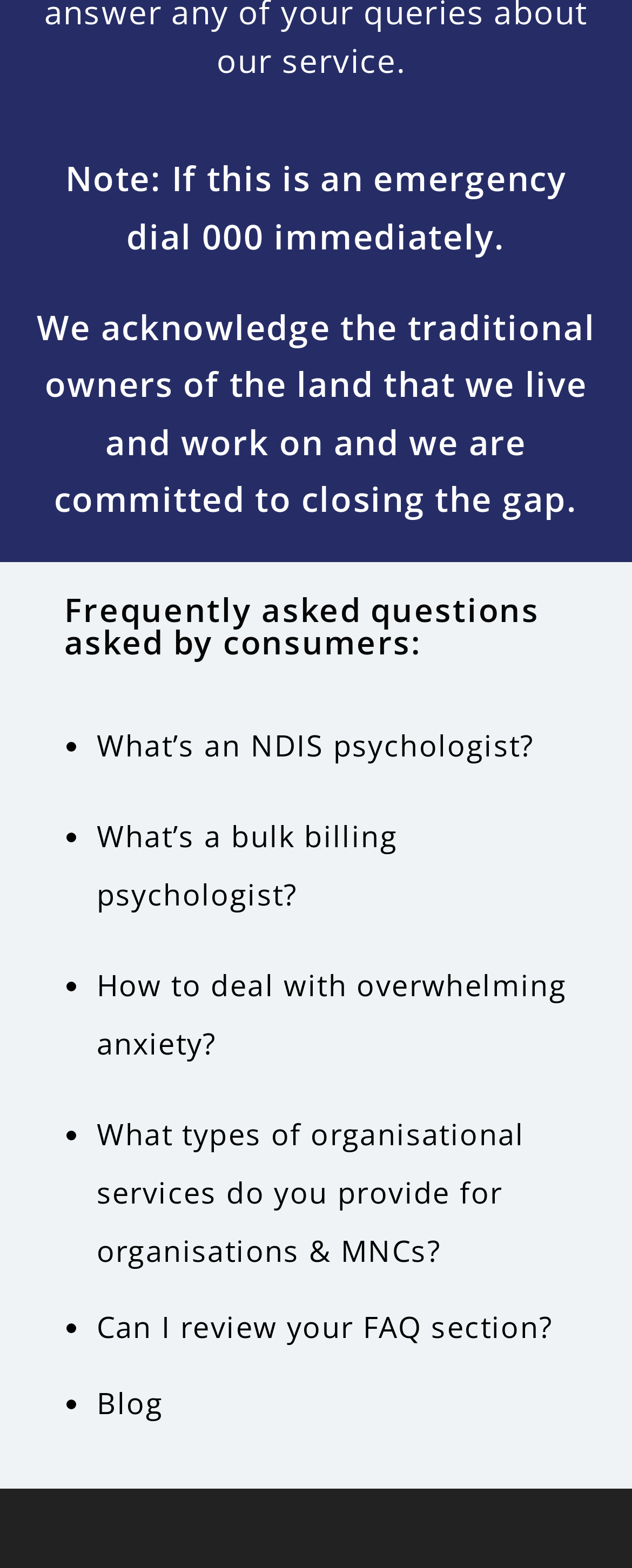What is the last FAQ question asked by consumers?
Look at the screenshot and respond with a single word or phrase.

Can I review your FAQ section